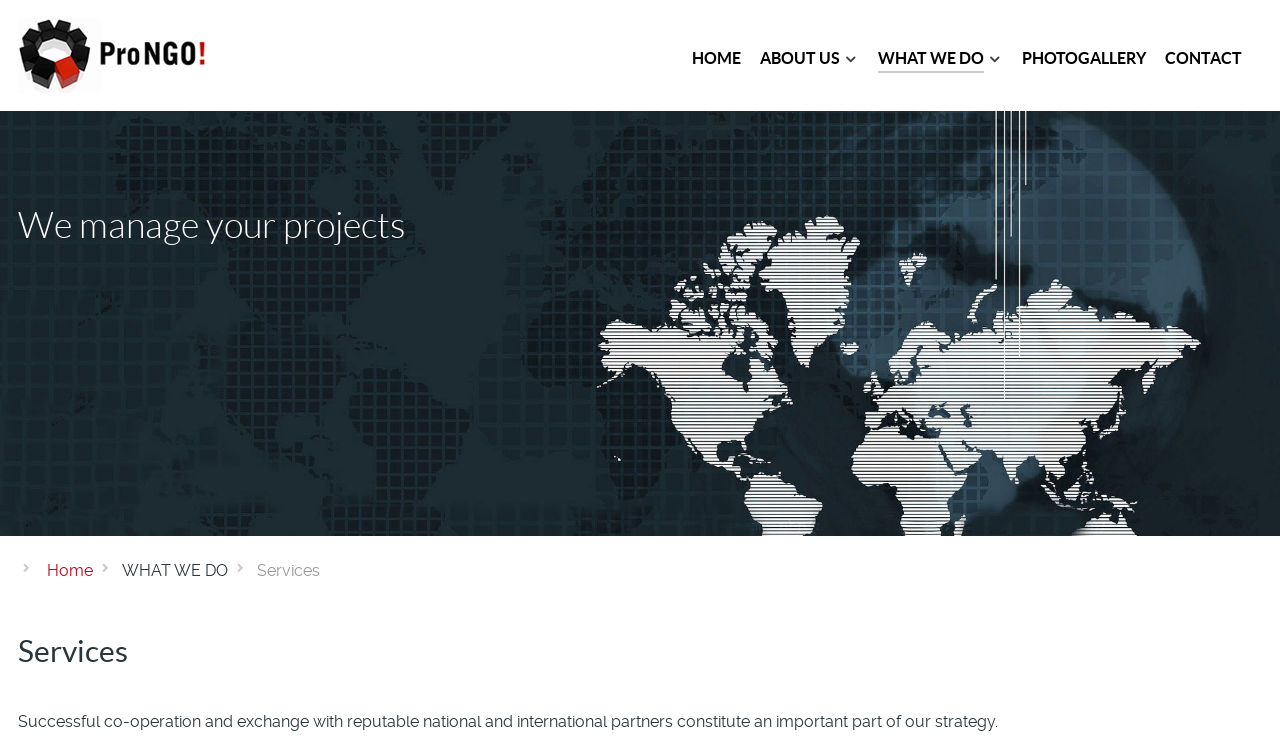Offer an in-depth caption of the entire webpage.

The webpage is titled "Services" and has a navigation menu at the top with five links: an empty link, "HOME", "ABOUT US" with an icon, "PHOTOGALLERY", and "CONTACT". Below the navigation menu, there is a heading that reads "We manage your projects". 

On the top-left corner, there is a breadcrumbs navigation section that displays the current page's path, showing "Home" > "WHAT WE DO" > "Services". 

The main content of the page is divided into two sections. The first section has a heading titled "Services" and the second section contains a paragraph of text that describes the company's strategy, mentioning co-operation and exchange with national and international partners. This paragraph is located at the bottom of the page.